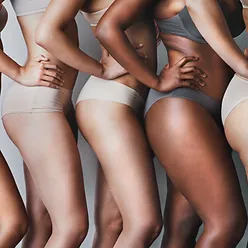What service does Embody Waxing & Esthetics provide?
Please craft a detailed and exhaustive response to the question.

Embody Waxing & Esthetics focuses on providing professional waxing services that cater to every body, promoting healthy, smooth skin for all clients.